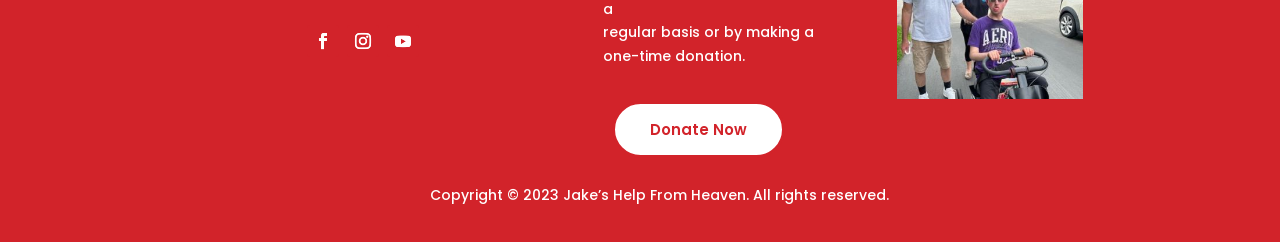What is the text above the 'Donate Now' button? Look at the image and give a one-word or short phrase answer.

Regular basis or by making a one-time donation